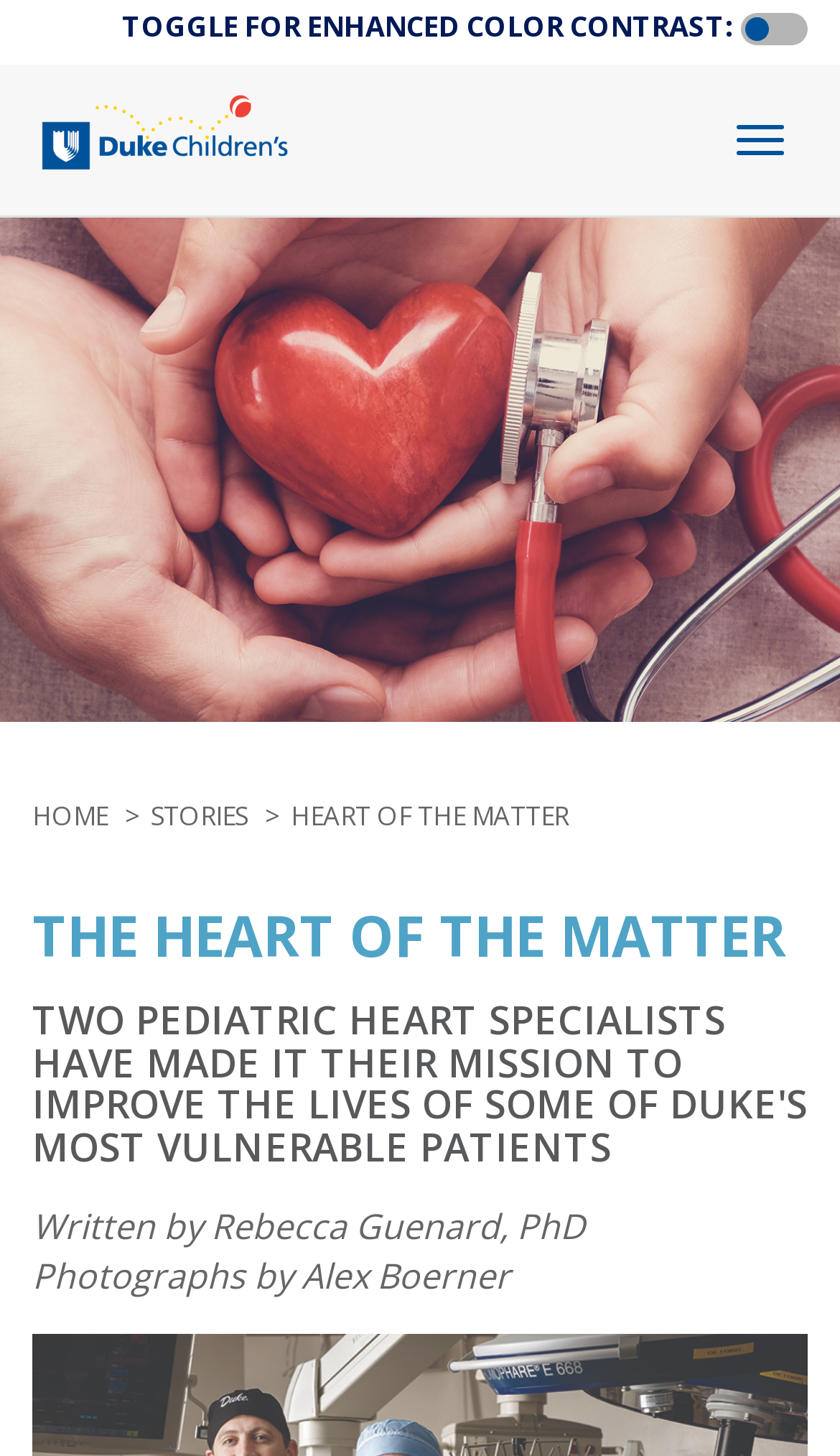Generate the text of the webpage's primary heading.

YOUR GIFT CREATES A BRIGHTER FUTURE FOR CHILDREN IN NEED